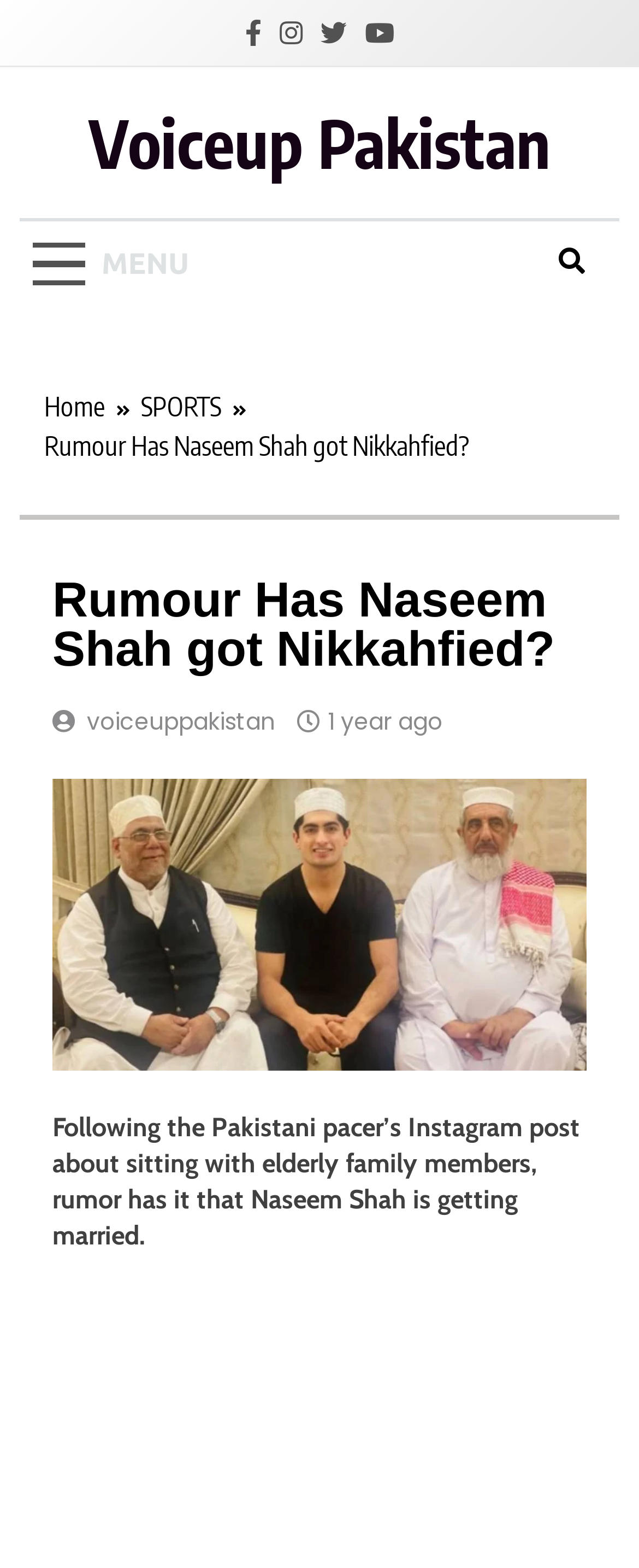Provide a thorough description of the webpage's content and layout.

The webpage appears to be a news article from Voiceup Pakistan, with the title "Rumour Has Naseem Shah got Nikkahfied?" prominently displayed at the top. Below the title, there is a breadcrumb navigation menu with links to "Home" and "SPORTS". 

On the top-left corner, there are four social media links represented by icons. On the top-right corner, there is a "MENU" button and another button with a search icon. 

The main content of the article is a single paragraph of text, which summarizes the rumor about Pakistani cricketer Naseem Shah's potential marriage. The text is positioned below the title and breadcrumb navigation menu. 

Above the article text, there is a section with the article title repeated, along with links to the publication "voiceuppakistan" and a timestamp indicating that the article was published "1 year ago".